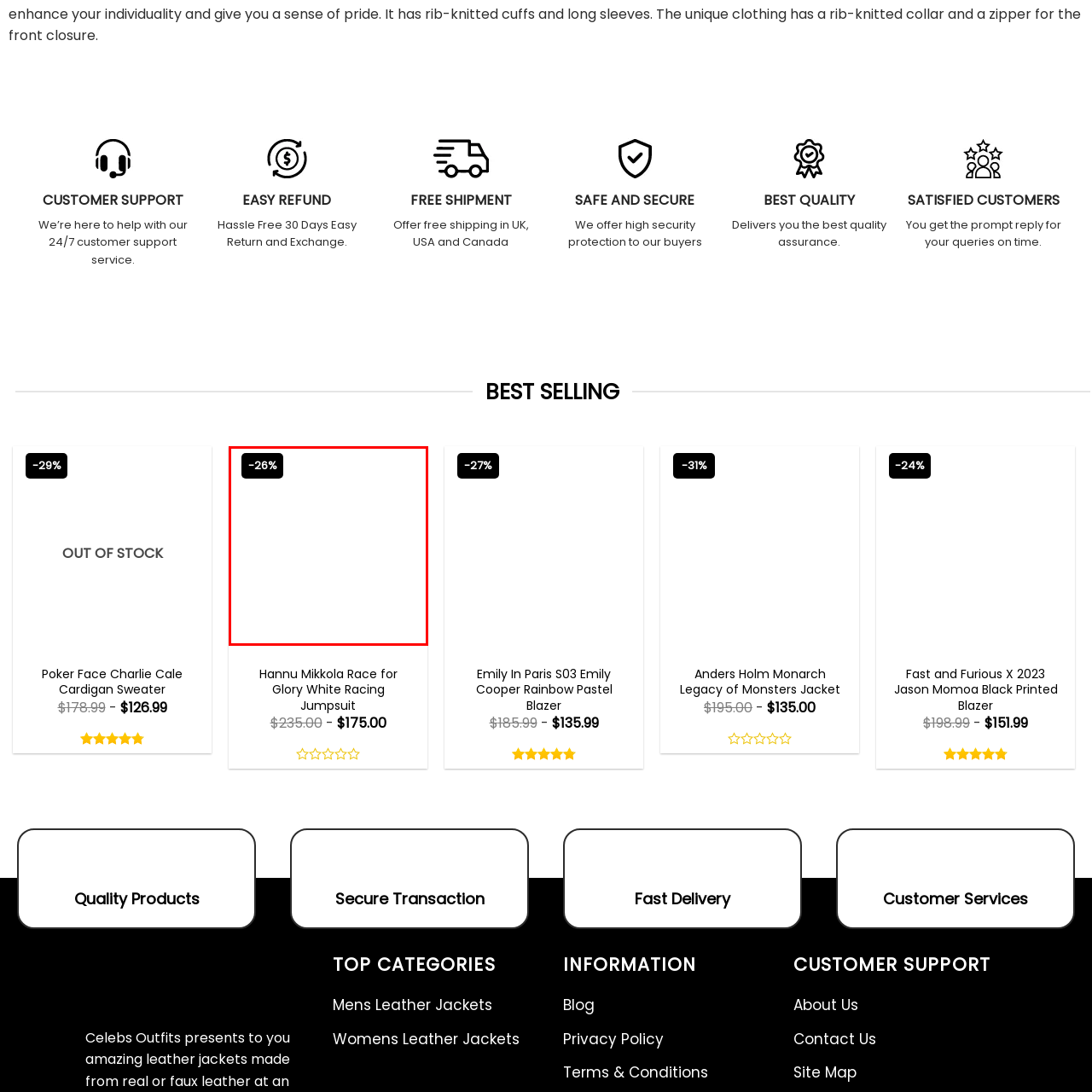Inspect the area enclosed by the red box and reply to the question using only one word or a short phrase: 
Why is the badge prominently placed?

To attract attention